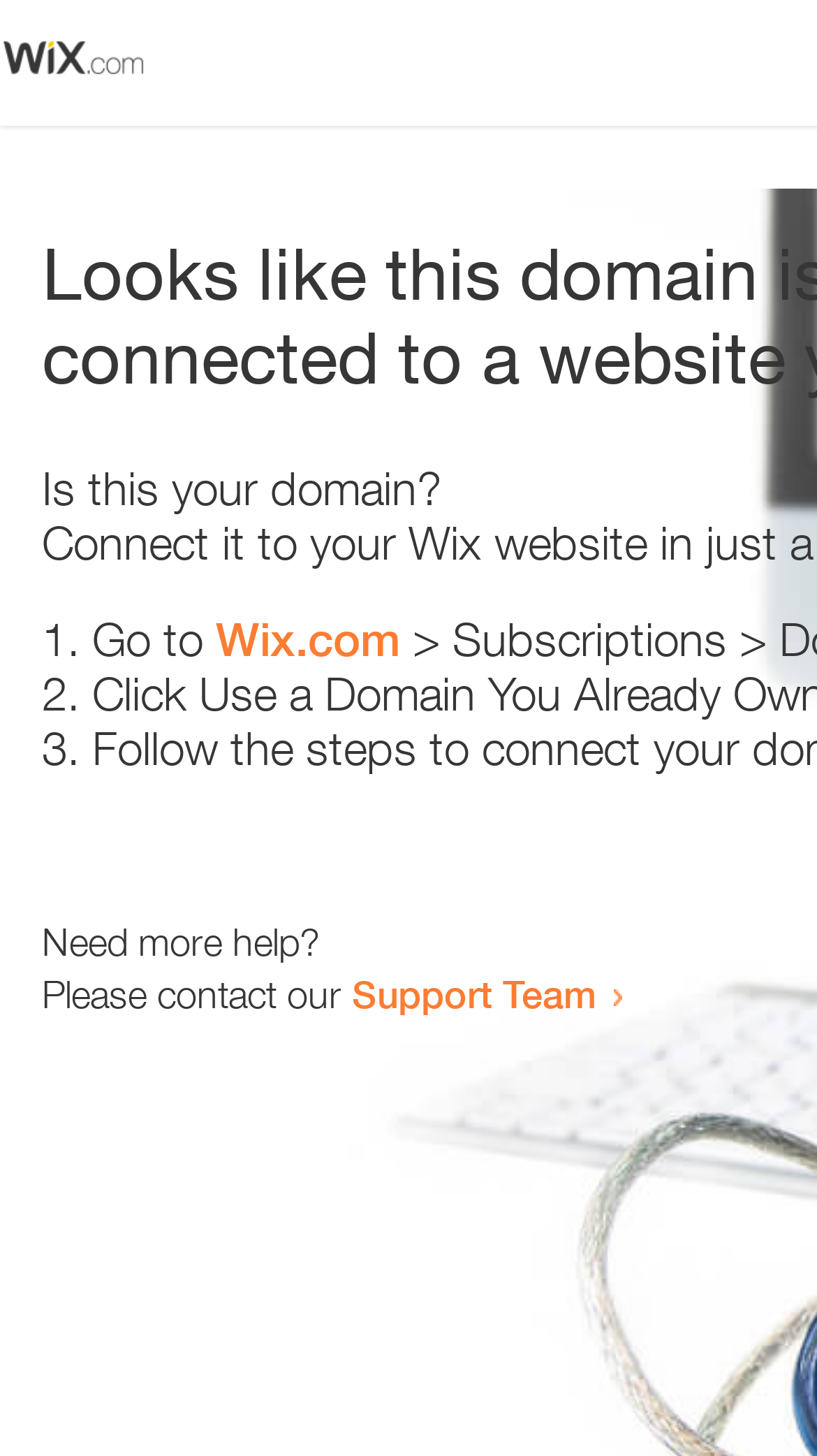What is the main heading of this webpage? Please extract and provide it.

Looks like this domain isn't
connected to a website yet